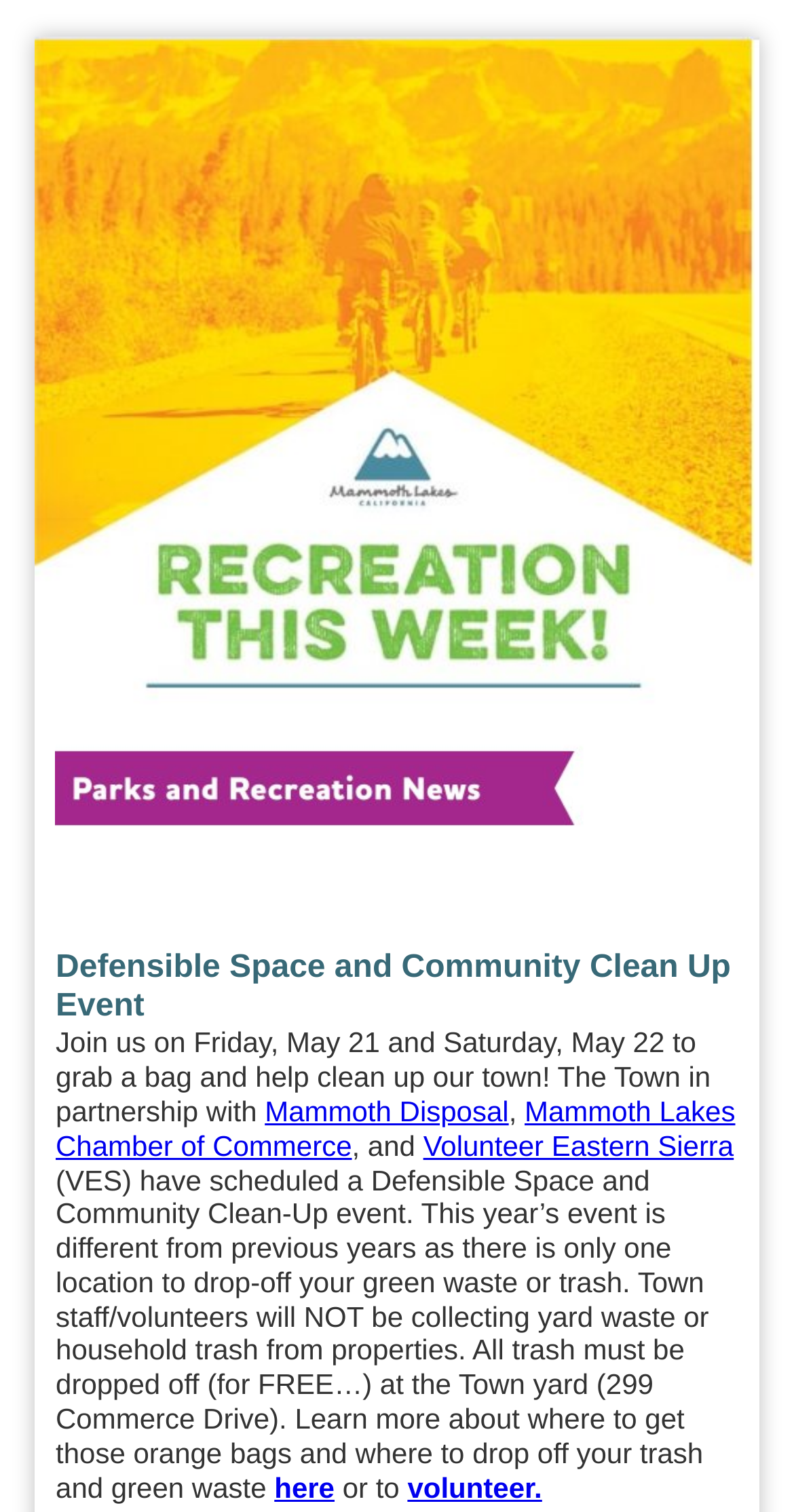What is the event happening on May 21 and 22?
Look at the screenshot and respond with one word or a short phrase.

Defensible Space and Community Clean Up Event